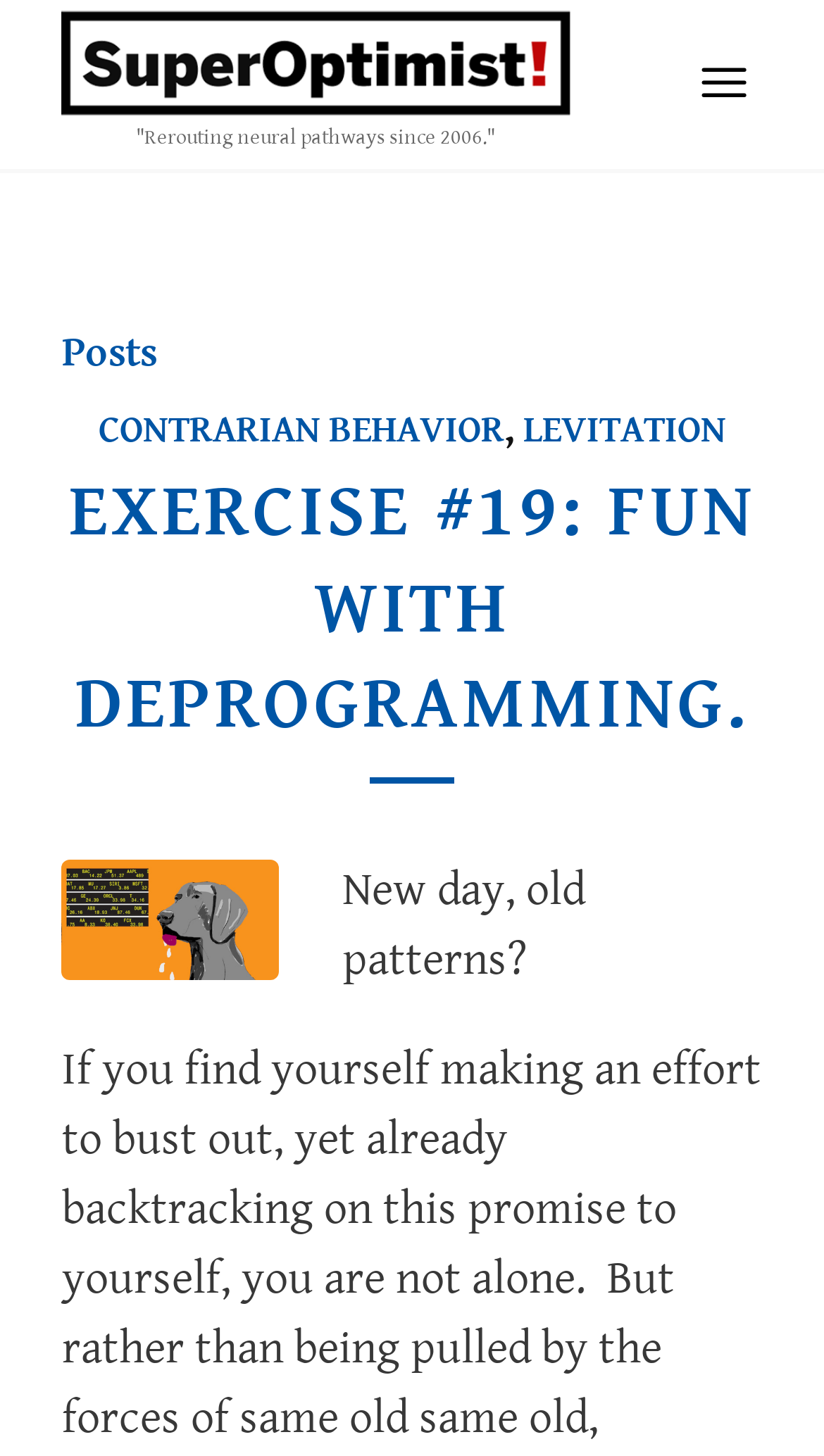Summarize the webpage in an elaborate manner.

The webpage is titled "reboot" and has a layout table at the top, spanning about 75% of the width and 12% of the height of the page. Within this table, there is a link with the text "Rerouting neural pathways since 2006." located near the top-left corner.

On the top-right corner, there is a link labeled "Menu". Below the layout table, there is a heading element labeled "Posts" that spans the full width of the page. This section contains a header with several links and a static text element. The links are arranged horizontally and include "CONTRARIAN BEHAVIOR", "LEVITATION", and "EXERCISE #19: FUN WITH DEPROGRAMMING.". The latter link is also a heading element.

Further down, there is another link labeled "superoptimist deprogram" located on the left side of the page. Next to it, there is a static text element with the question "New day, old patterns?". Overall, the webpage appears to be a blog or article page with a focus on posts and exercises related to personal development or self-improvement.